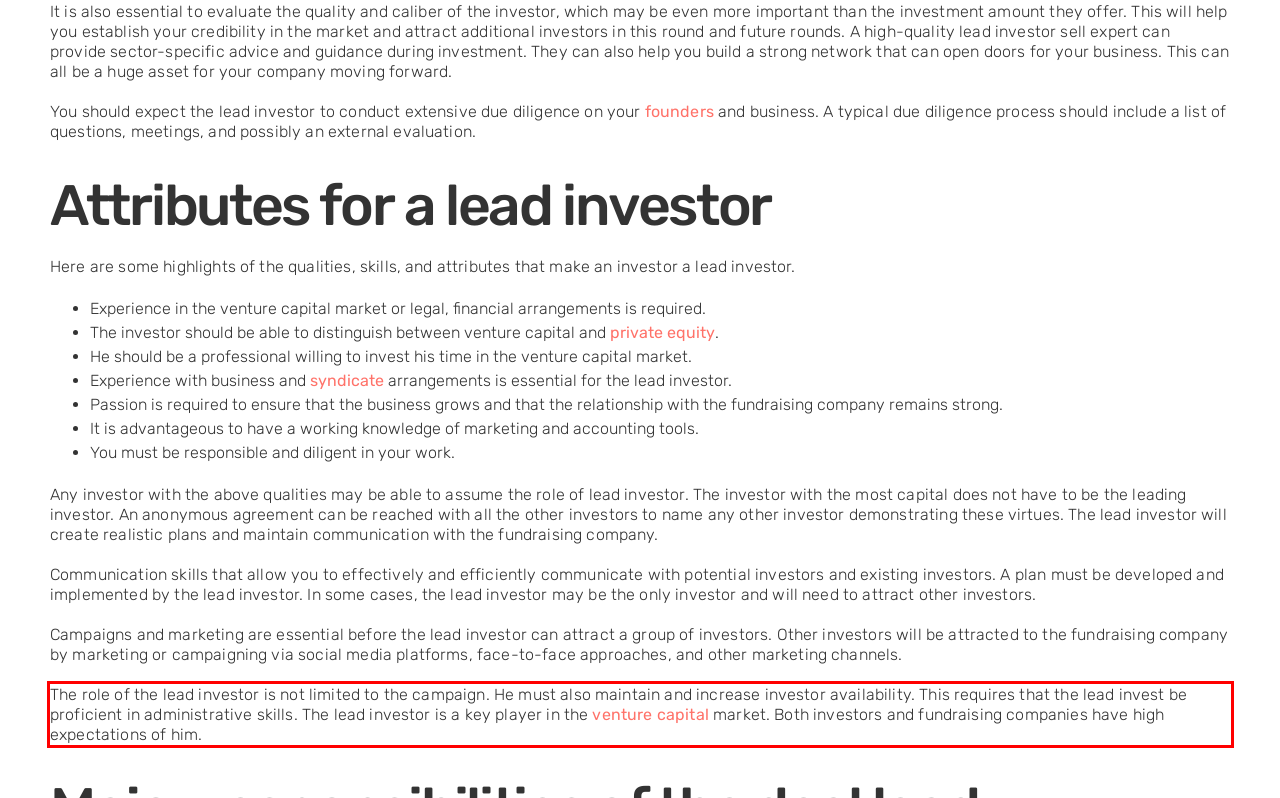You are given a screenshot of a webpage with a UI element highlighted by a red bounding box. Please perform OCR on the text content within this red bounding box.

The role of the lead investor is not limited to the campaign. He must also maintain and increase investor availability. This requires that the lead invest be proficient in administrative skills. The lead investor is a key player in the venture capital market. Both investors and fundraising companies have high expectations of him.